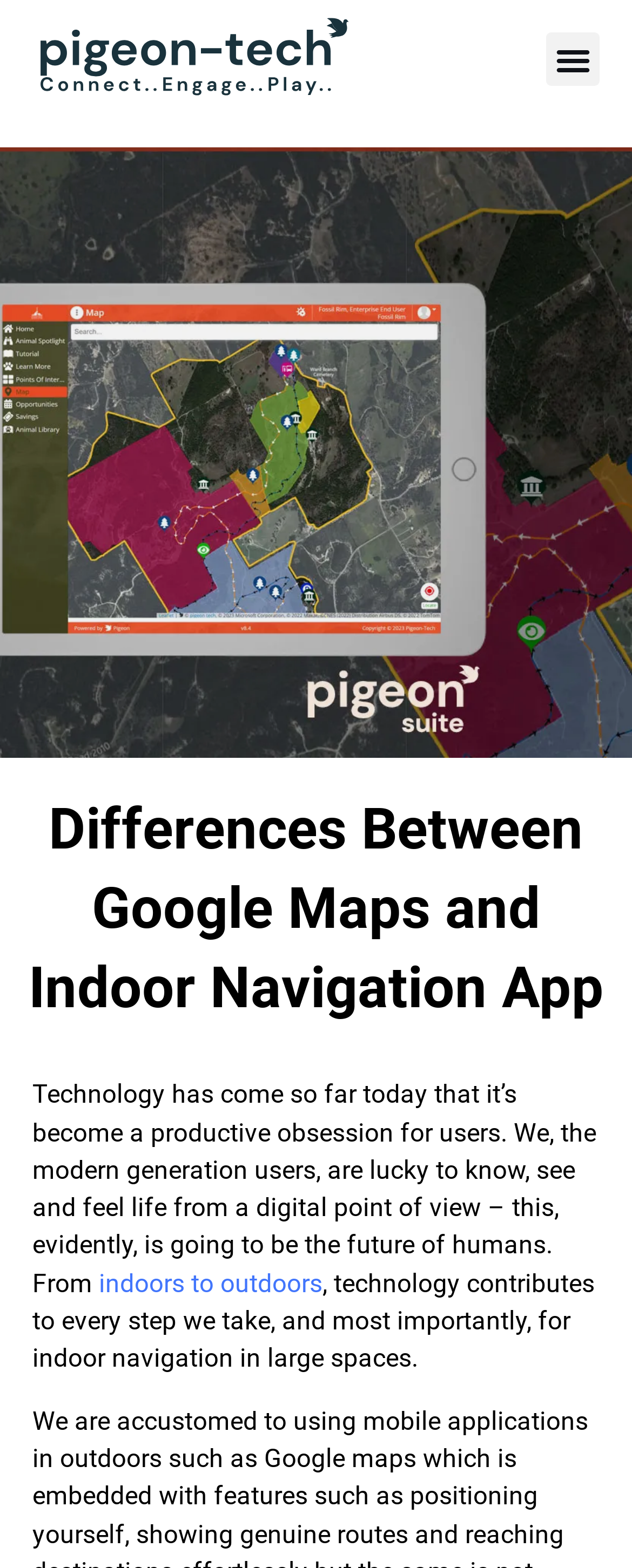What is the purpose of the button on the top right?
Based on the image, answer the question with as much detail as possible.

The button element with the description 'Menu Toggle' is located at the top right of the page, indicating that it is used to toggle the menu.